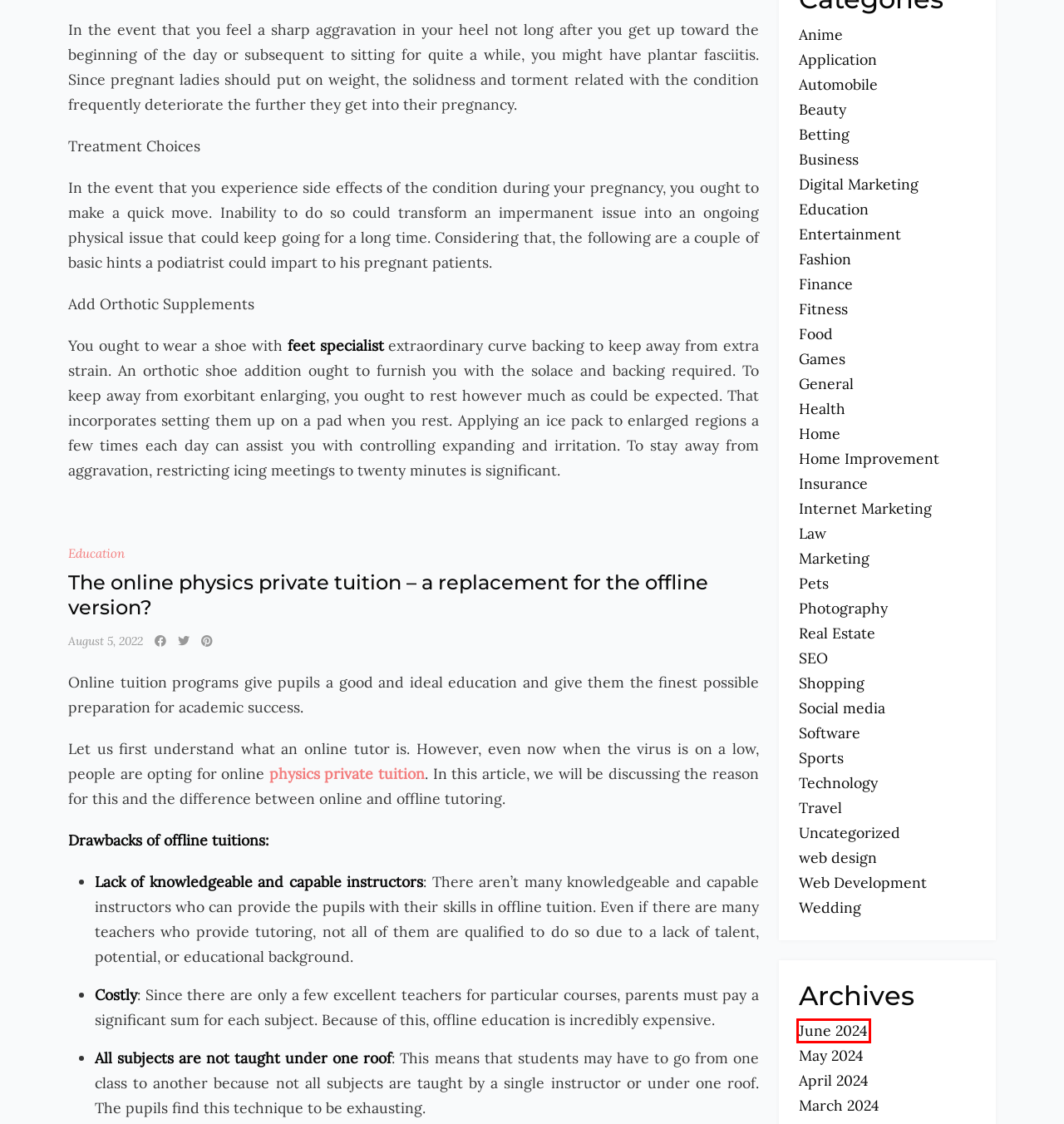Analyze the screenshot of a webpage with a red bounding box and select the webpage description that most accurately describes the new page resulting from clicking the element inside the red box. Here are the candidates:
A. June 2024 – Simple Ideas
B. Wedding – Simple Ideas
C. Business – Simple Ideas
D. Marketing – Simple Ideas
E. Advanced Foot Care | Podiatrist on Long Island
F. Law – Simple Ideas
G. Games – Simple Ideas
H. SEO – Simple Ideas

A